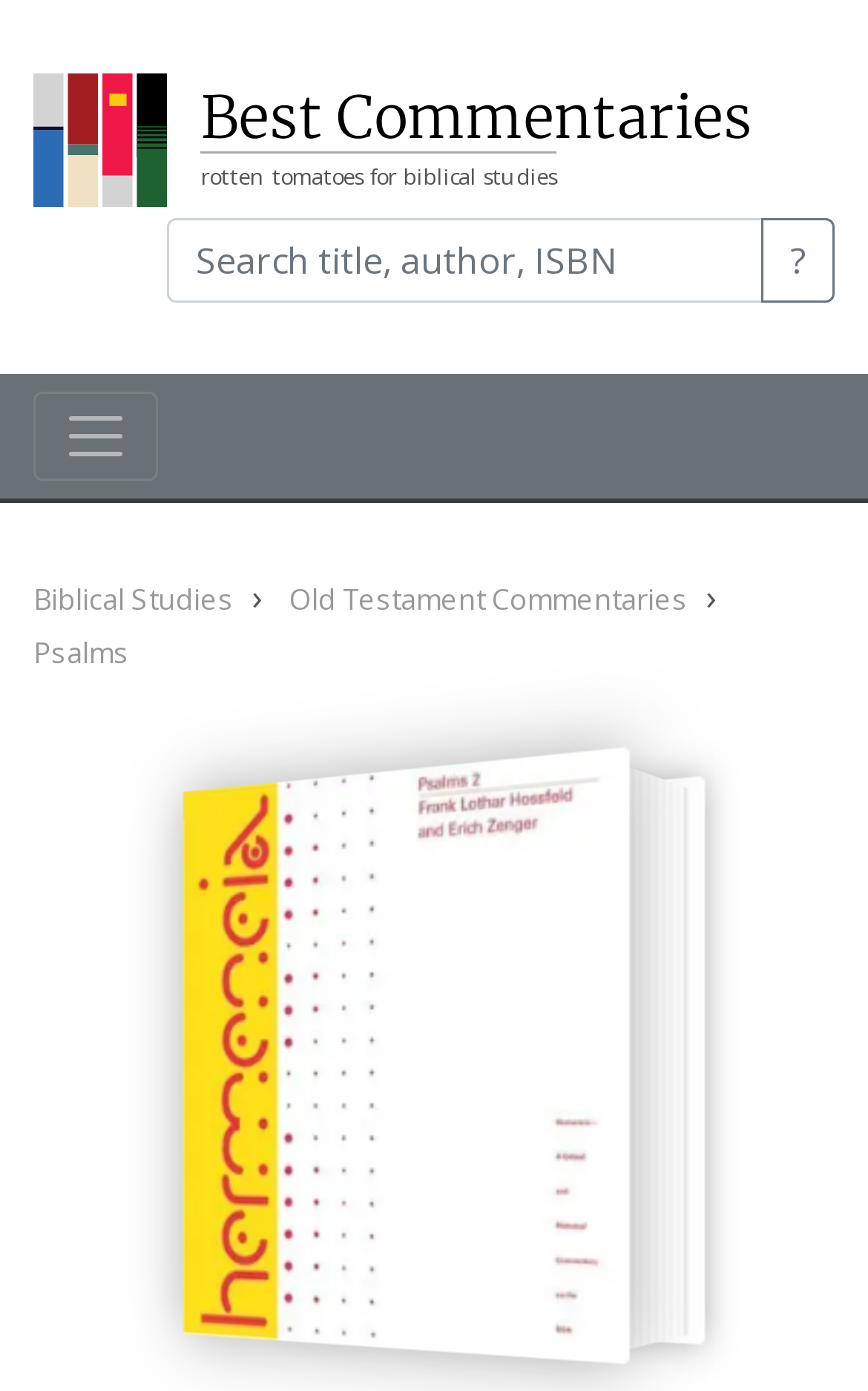Can you locate the main headline on this webpage and provide its text content?

Psalms 2: 51–150